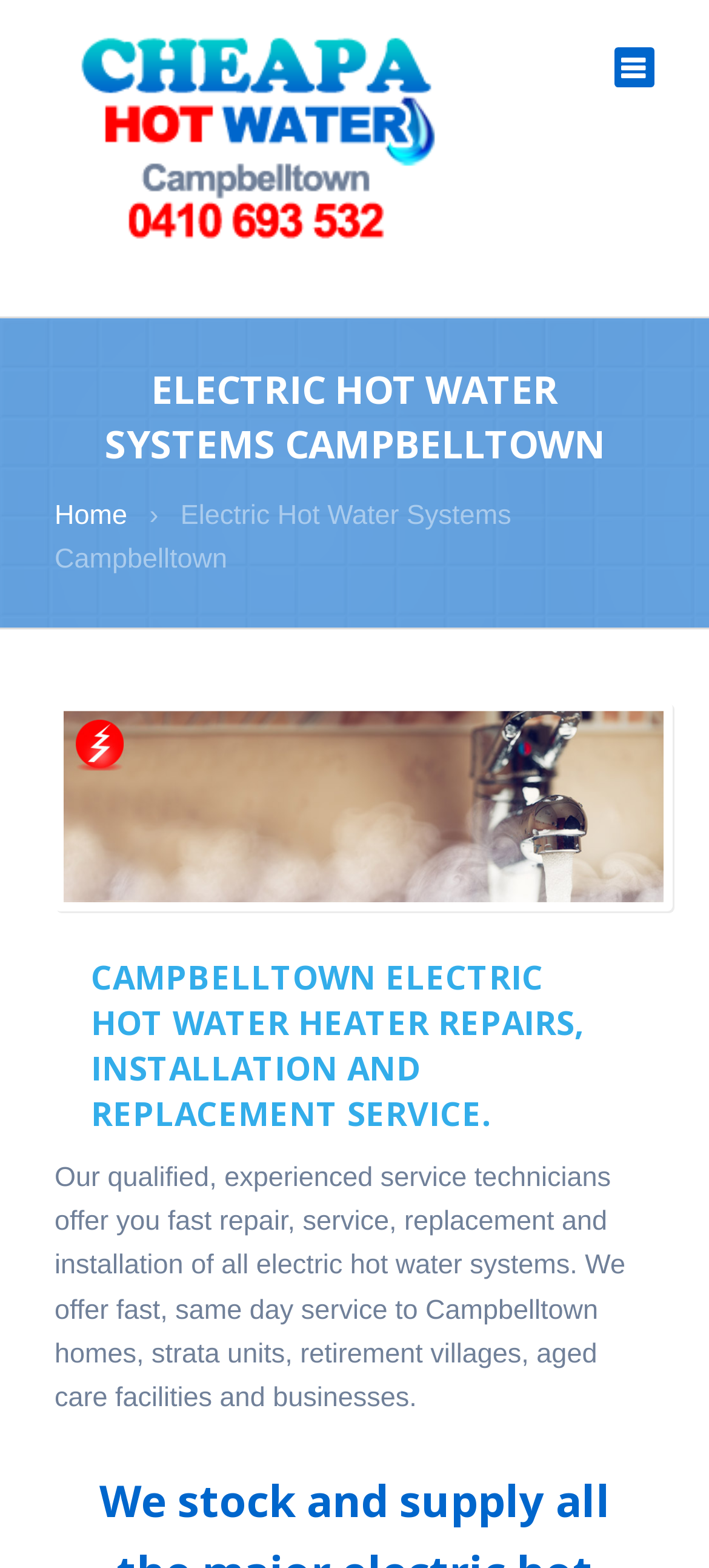Based on what you see in the screenshot, provide a thorough answer to this question: What type of customers do they serve?

I found this information by reading the static text 'Our qualified, experienced service technicians offer you fast repair, service, replacement and installation of all electric hot water systems. We offer fast, same day service to Campbelltown homes, strata units, retirement villages, aged care facilities and businesses.' which lists the types of customers they serve.